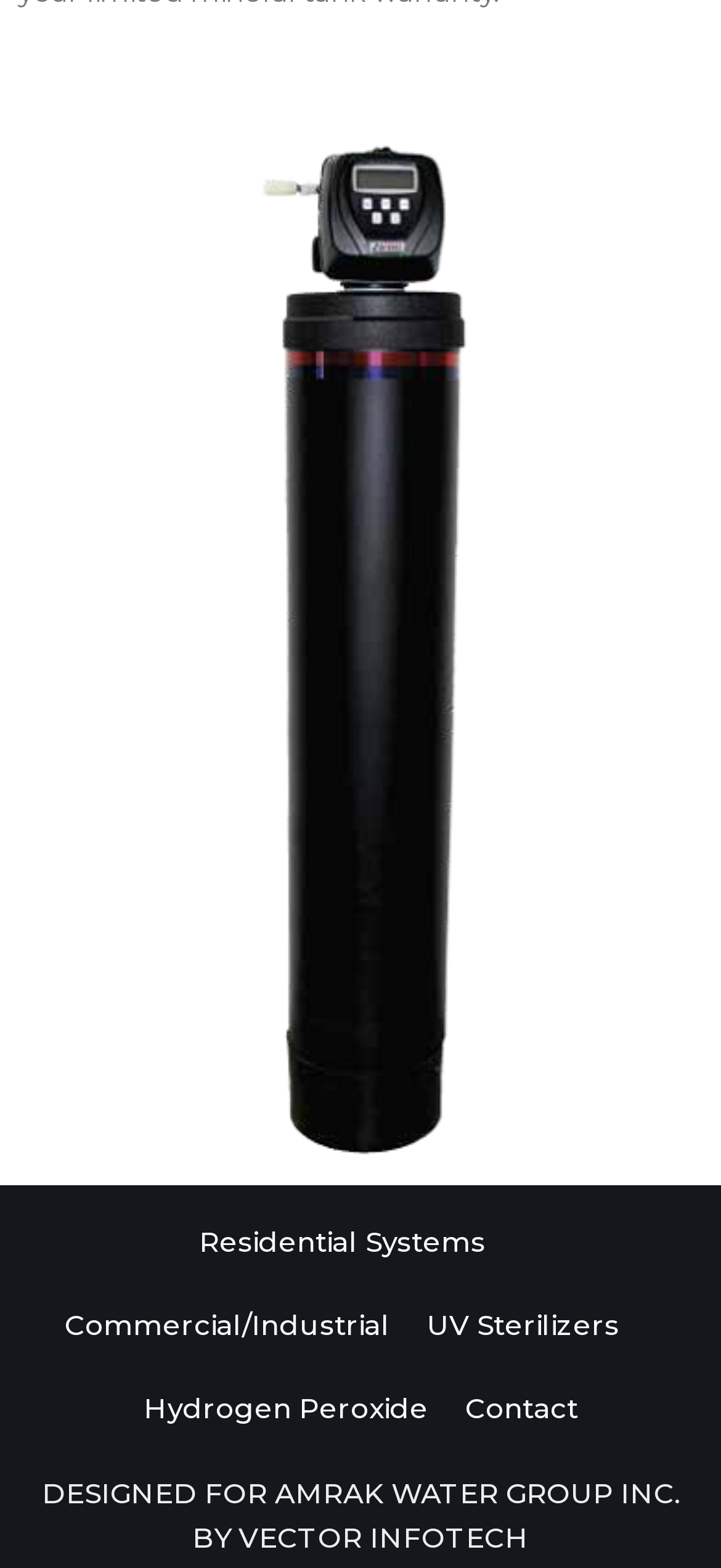Who designed the website for Amrak Water Group Inc.?
Kindly offer a comprehensive and detailed response to the question.

I found a StaticText element at the bottom of the page that says 'DESIGNED FOR AMRAK WATER GROUP INC. BY VECTOR INFOTECH', which indicates that Vector Infotech designed the website.